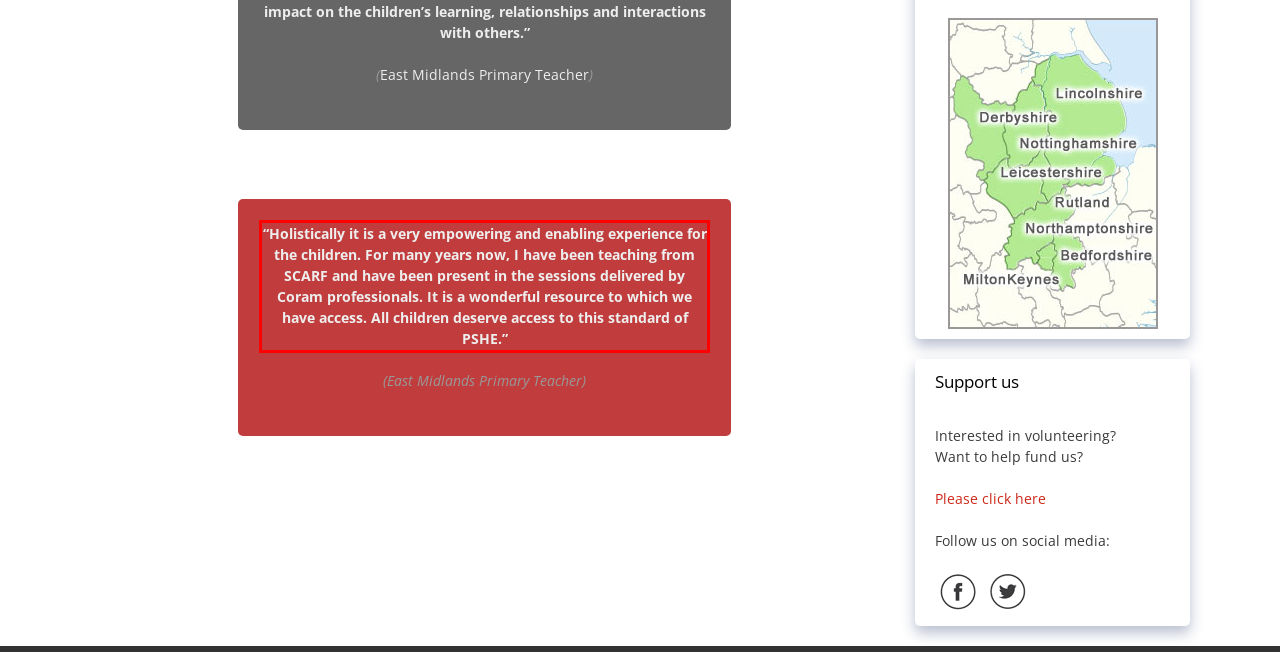Examine the screenshot of the webpage, locate the red bounding box, and perform OCR to extract the text contained within it.

“Holistically it is a very empowering and enabling experience for the children. For many years now, I have been teaching from SCARF and have been present in the sessions delivered by Coram professionals. It is a wonderful resource to which we have access. All children deserve access to this standard of PSHE.”